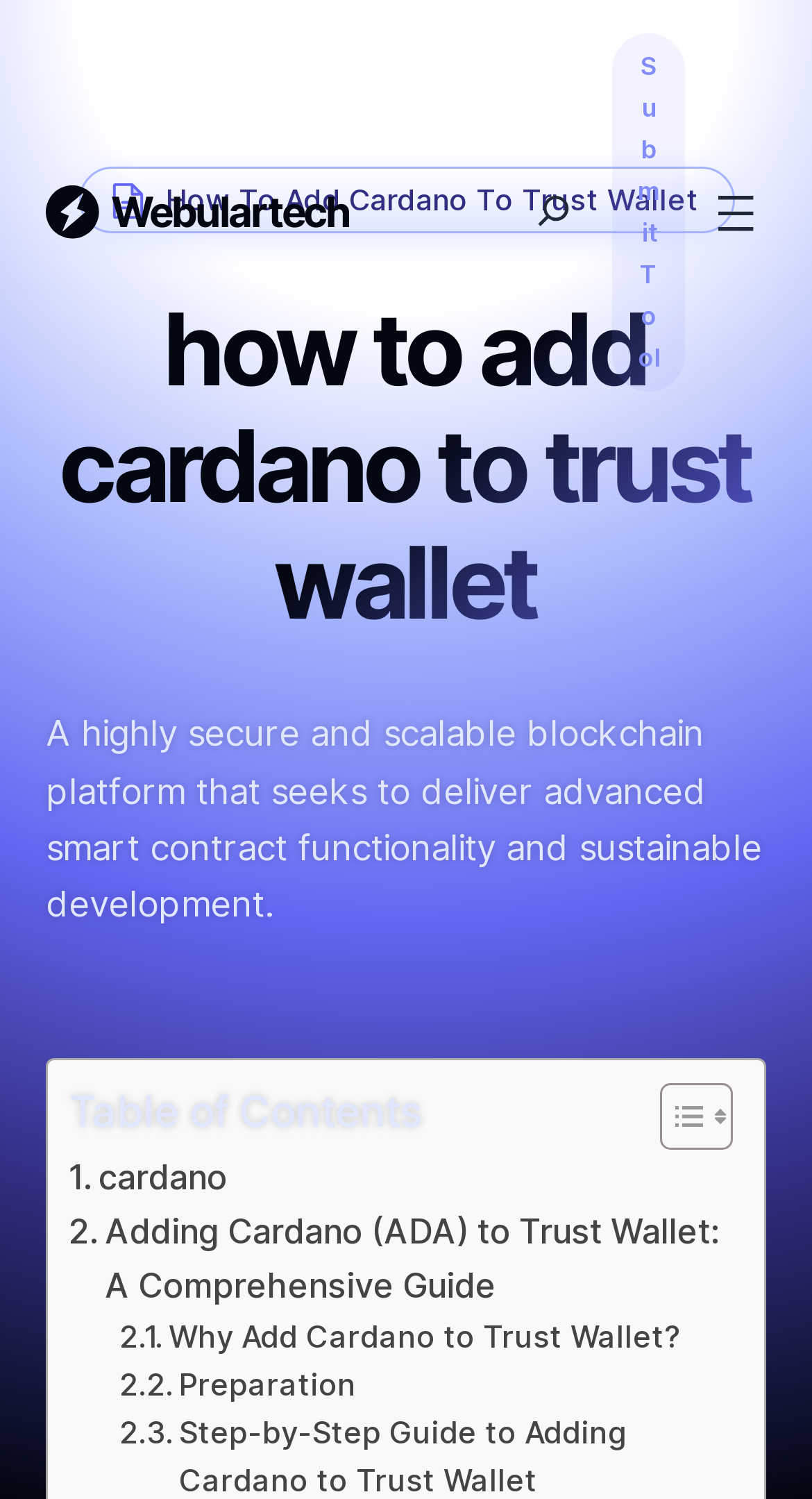Please find the bounding box coordinates of the element that needs to be clicked to perform the following instruction: "Visit Webulartech". The bounding box coordinates should be four float numbers between 0 and 1, represented as [left, top, right, bottom].

[0.137, 0.124, 0.431, 0.158]